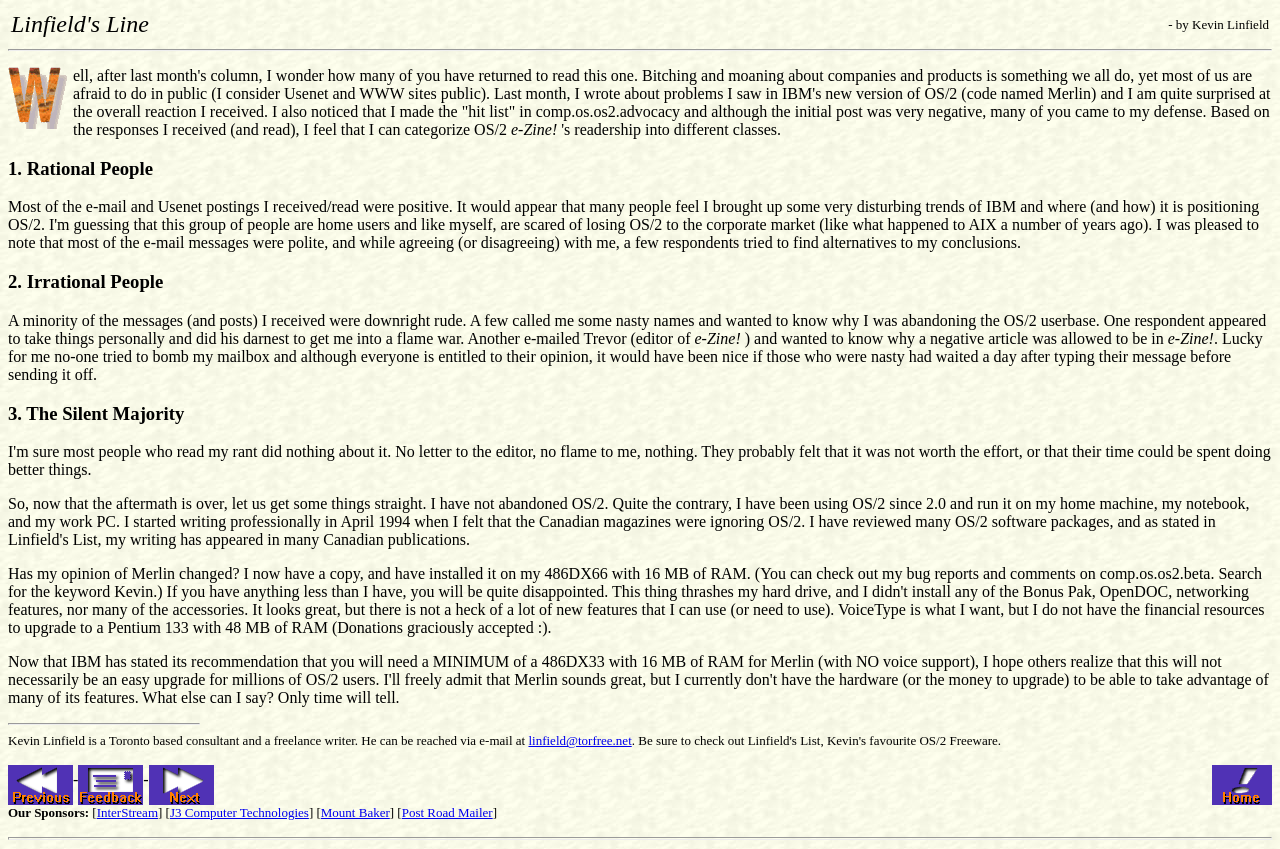Using the webpage screenshot and the element description Post Road Mailer, determine the bounding box coordinates. Specify the coordinates in the format (top-left x, top-left y, bottom-right x, bottom-right y) with values ranging from 0 to 1.

[0.314, 0.949, 0.385, 0.966]